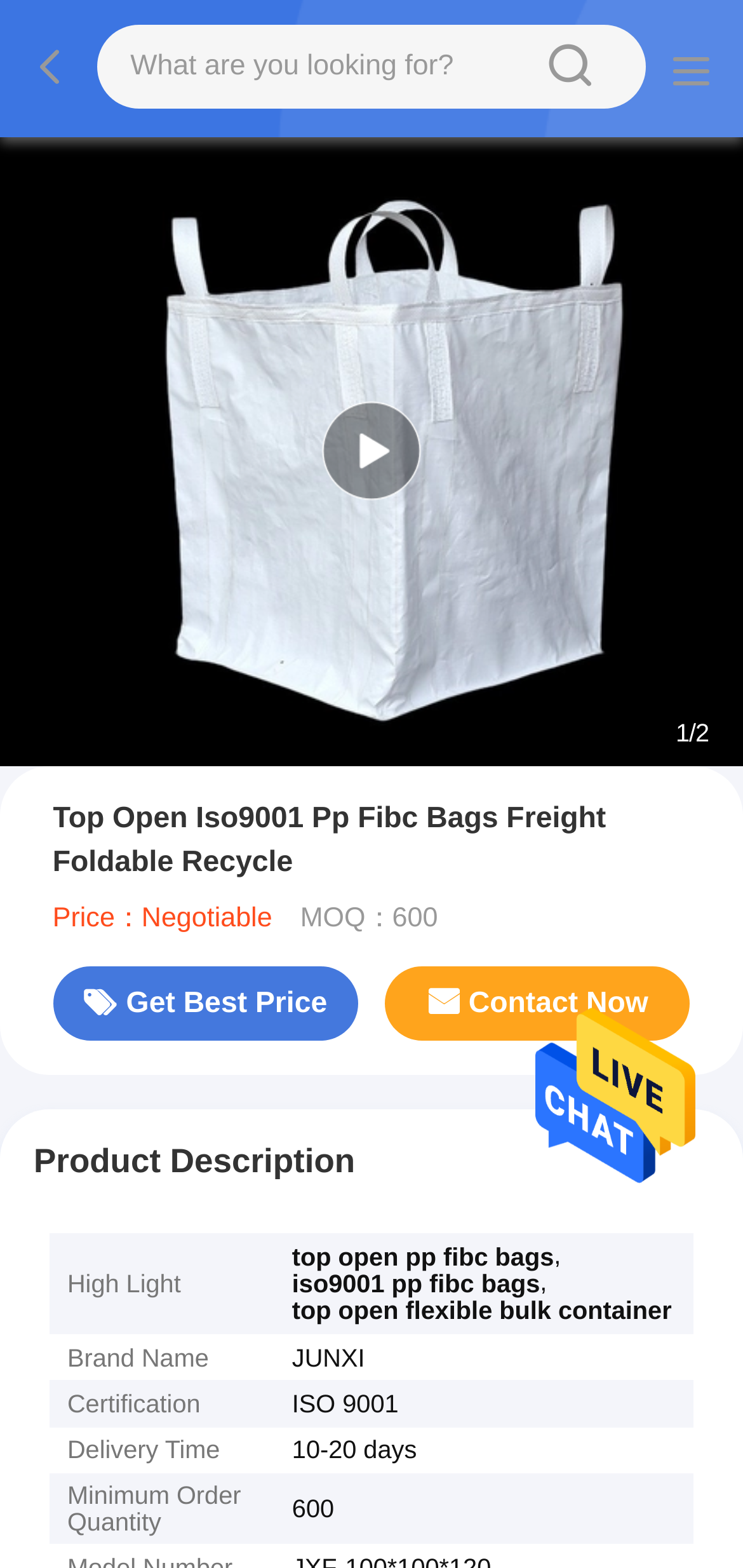What is the minimum order quantity?
Please give a detailed and elaborate answer to the question.

I found the minimum order quantity by looking at the table rows under the 'Product Description' section. In the fifth row, the first cell says 'Minimum Order Quantity' and the second cell says '600', which is the minimum order quantity.